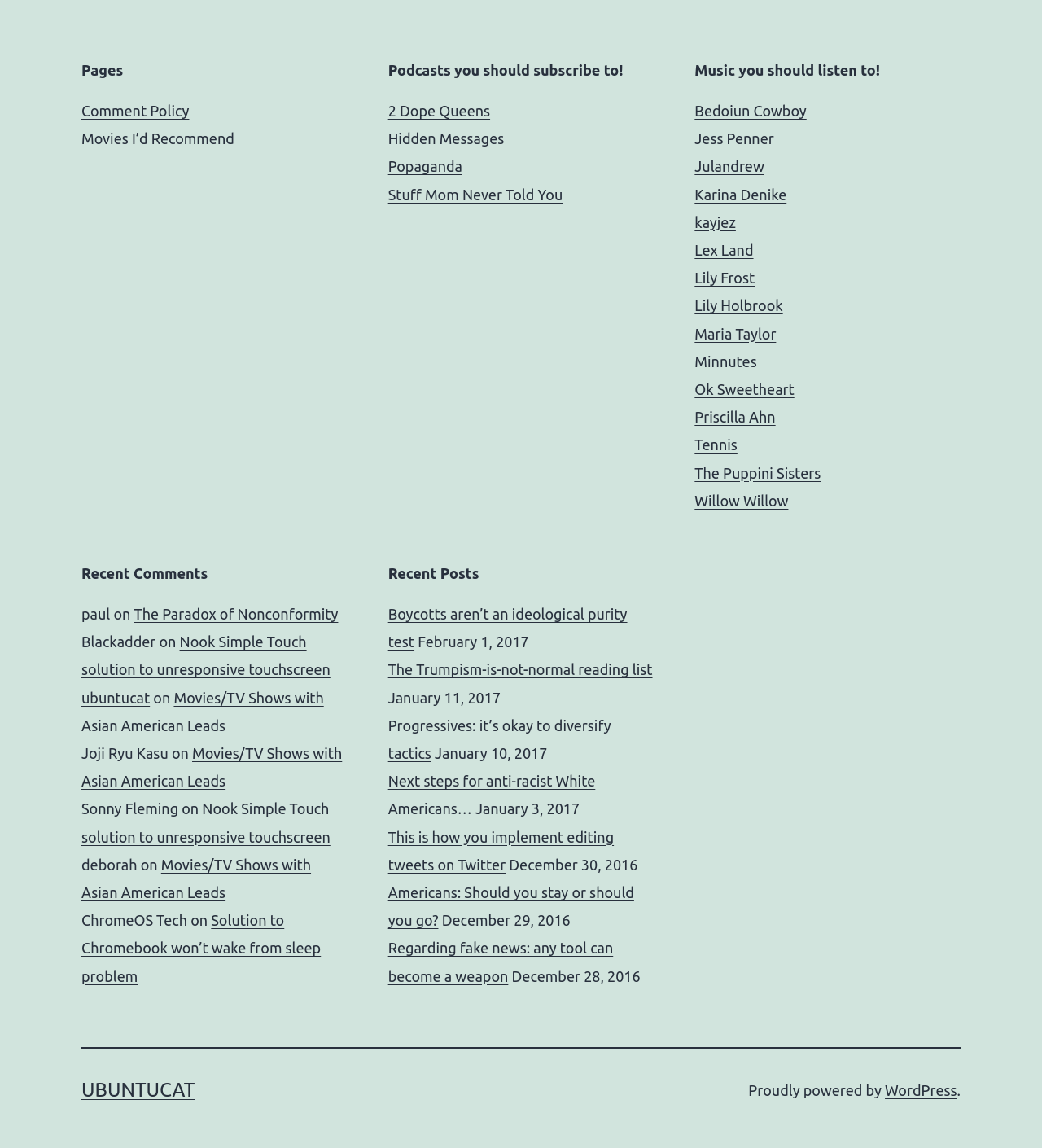Answer the question below in one word or phrase:
What are the categories of recommendations on this webpage?

Pages, Podcasts, Music